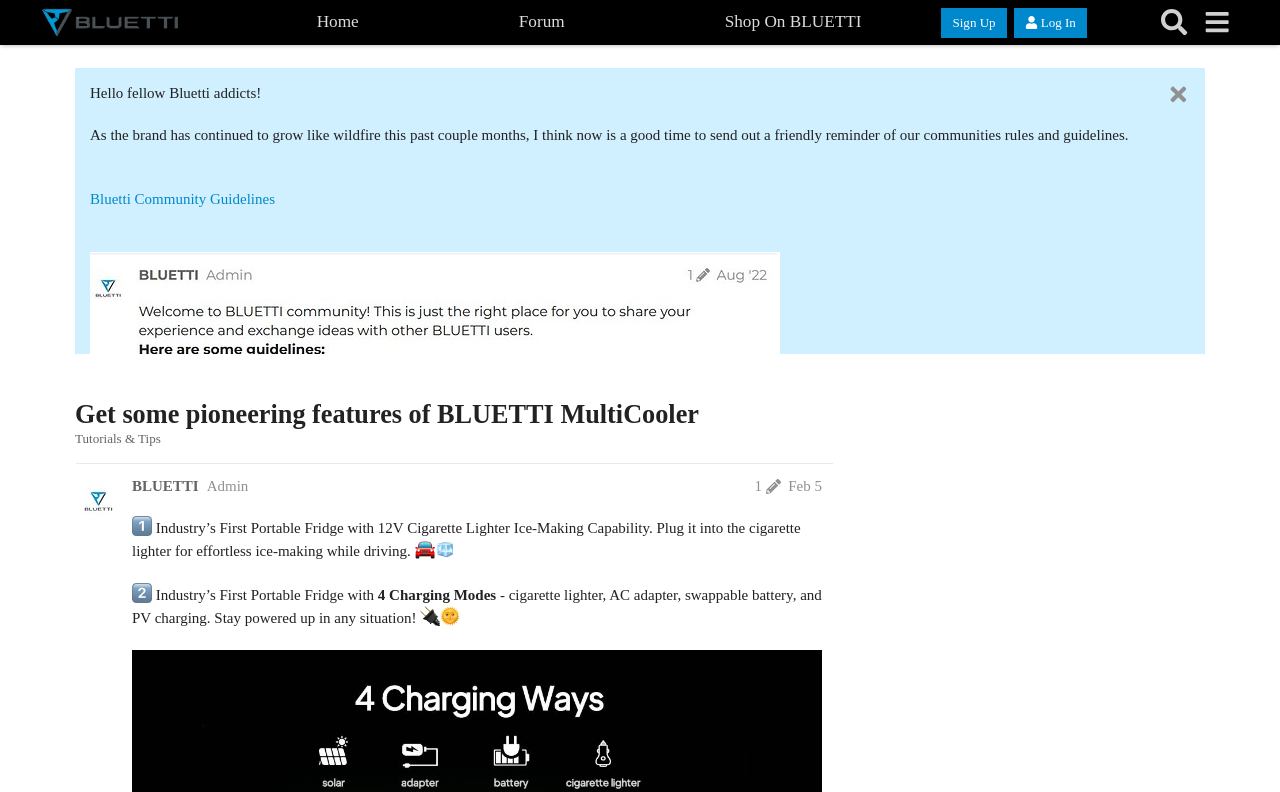How many members are in this community?
Answer the question using a single word or phrase, according to the image.

over 18,000